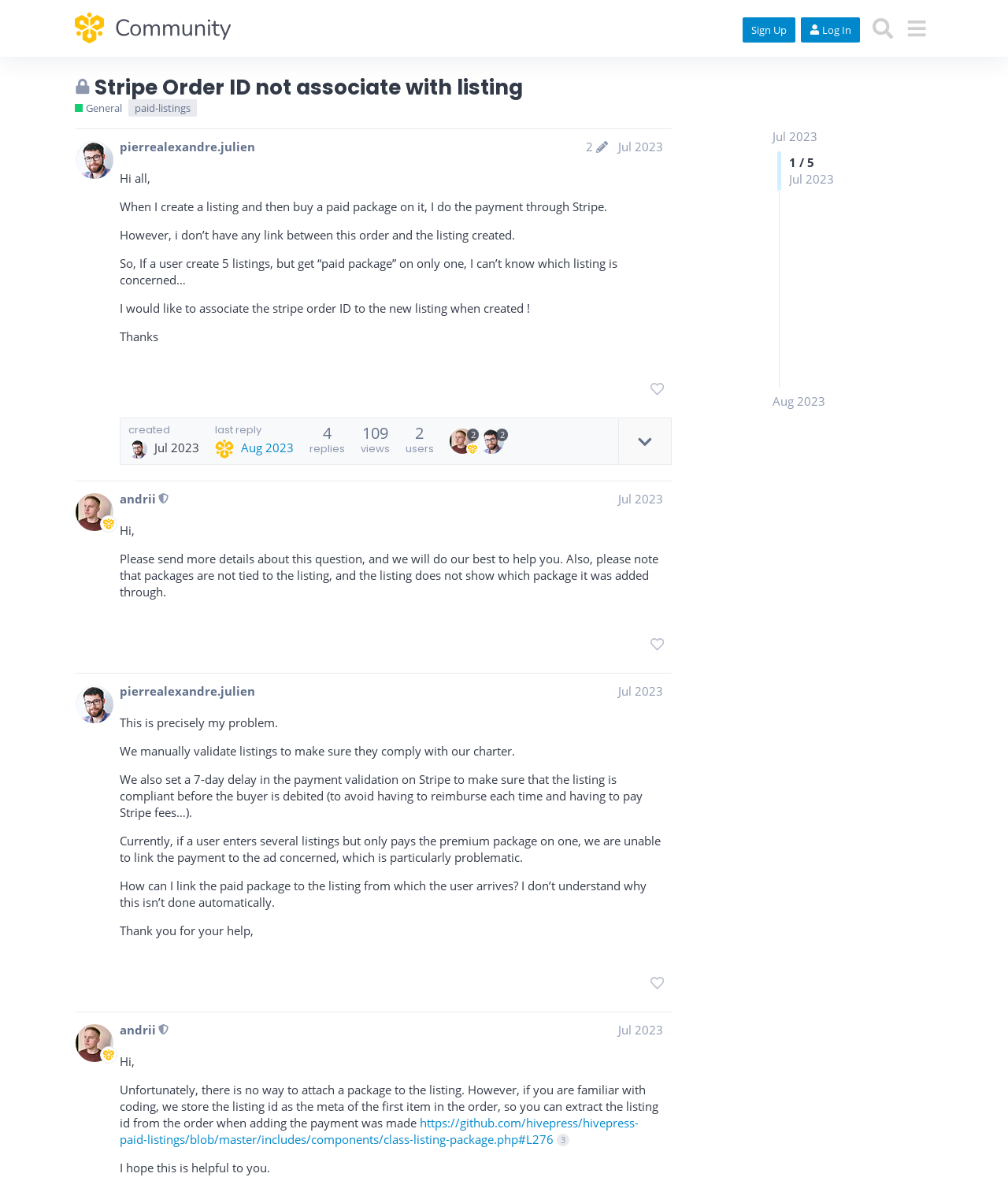Indicate the bounding box coordinates of the element that needs to be clicked to satisfy the following instruction: "Sign Up". The coordinates should be four float numbers between 0 and 1, i.e., [left, top, right, bottom].

[0.737, 0.014, 0.789, 0.035]